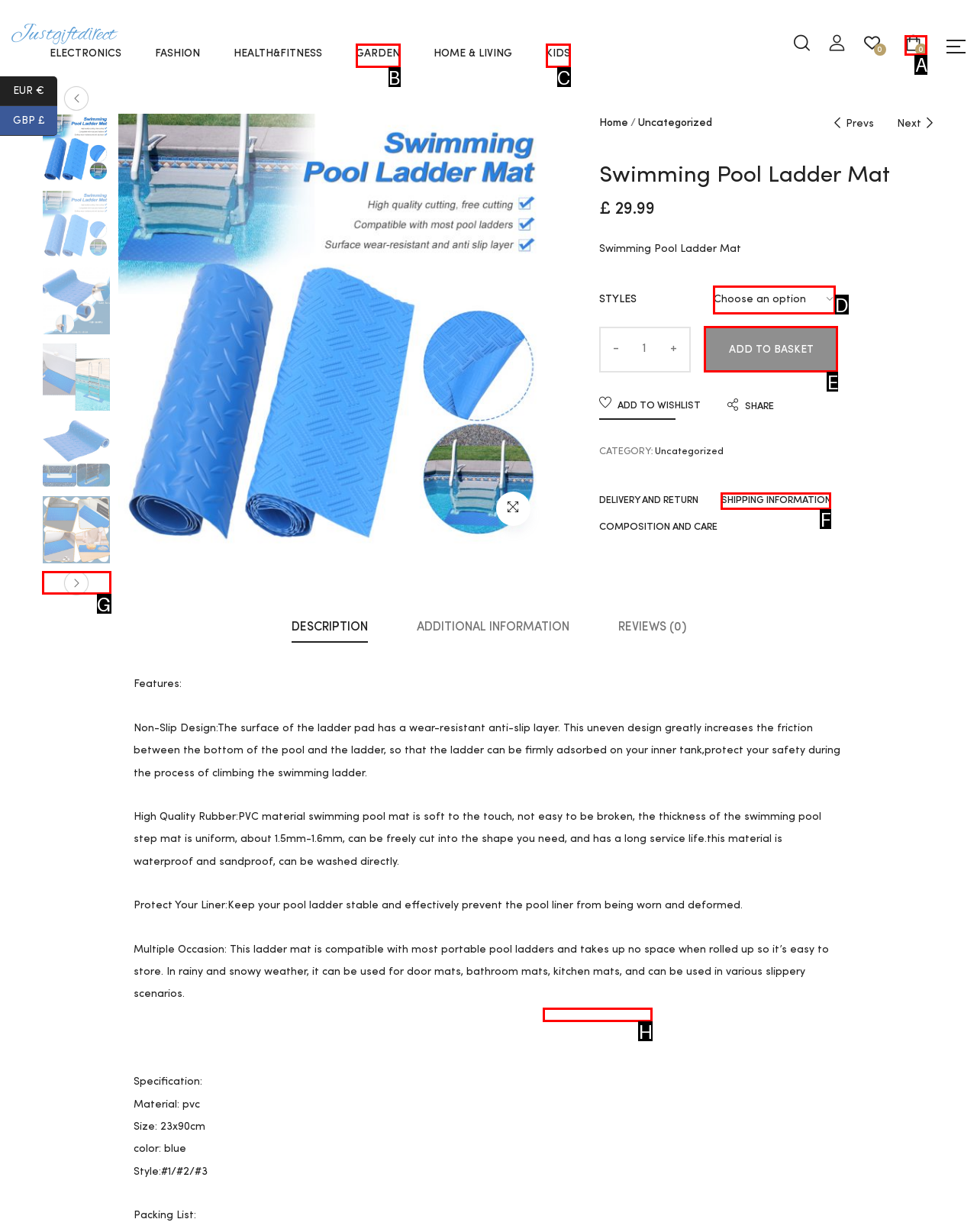Given the instruction: Select a style from the dropdown menu, which HTML element should you click on?
Answer with the letter that corresponds to the correct option from the choices available.

D